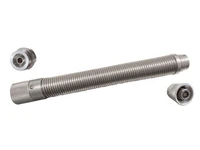Explain in detail what you see in the image.

The image showcases a detachable spring kit, designed for use with the CHD-C23F camera model. It features a central cylindrical spring component with threaded detailing, flanked by two smaller ends that likely serve as connectors or adapters. This innovative kit is a versatile addition for users looking to enhance their camera setup, enabling seamless integration and operation. The spring kit is available for purchase, currently priced at $137.00 CAD, and is part of a range of camera accessories. This specific kit does not include the camera head, which is sold separately.